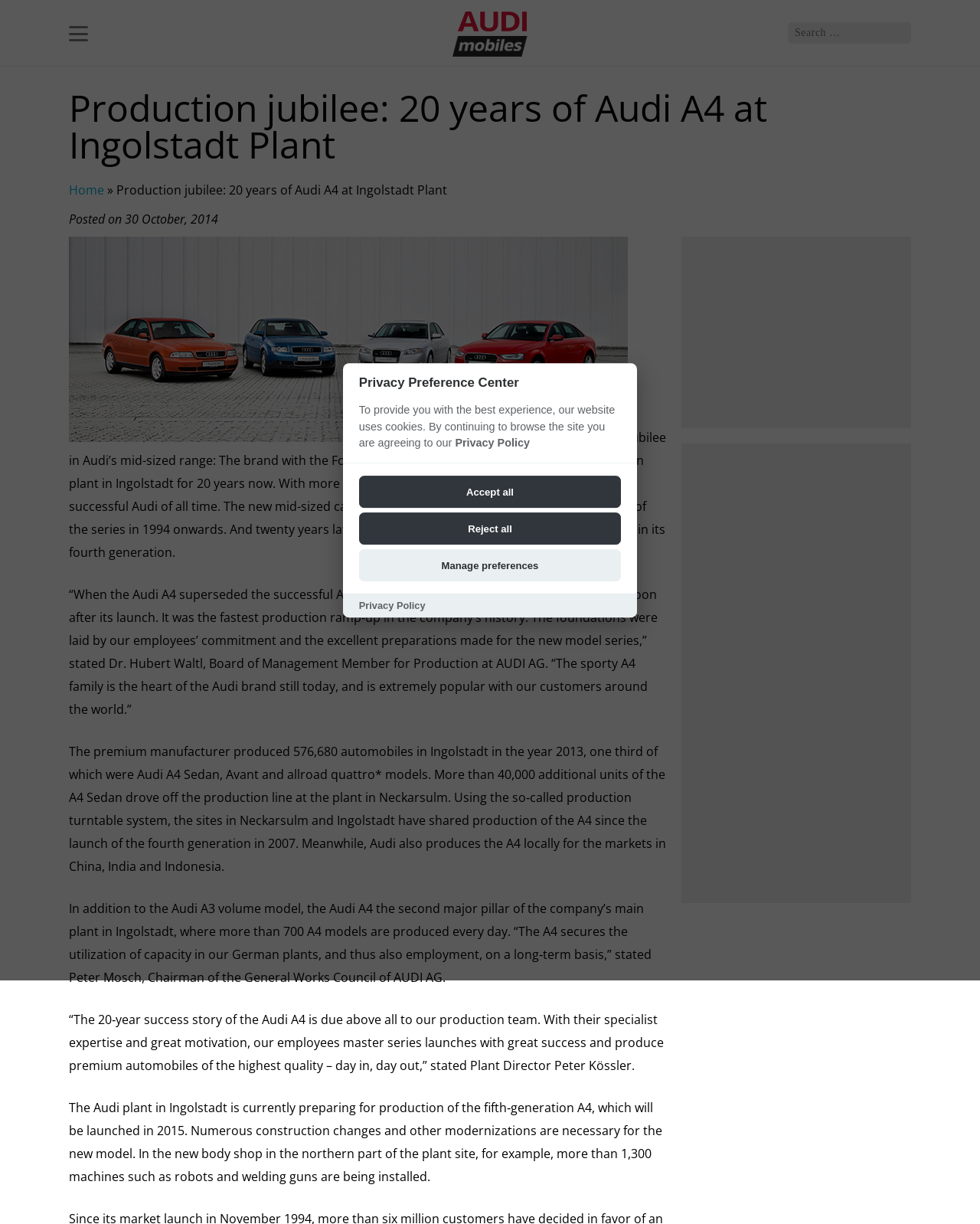Please identify the bounding box coordinates for the region that you need to click to follow this instruction: "Click the Audimobiles logo".

[0.462, 0.0, 0.538, 0.048]